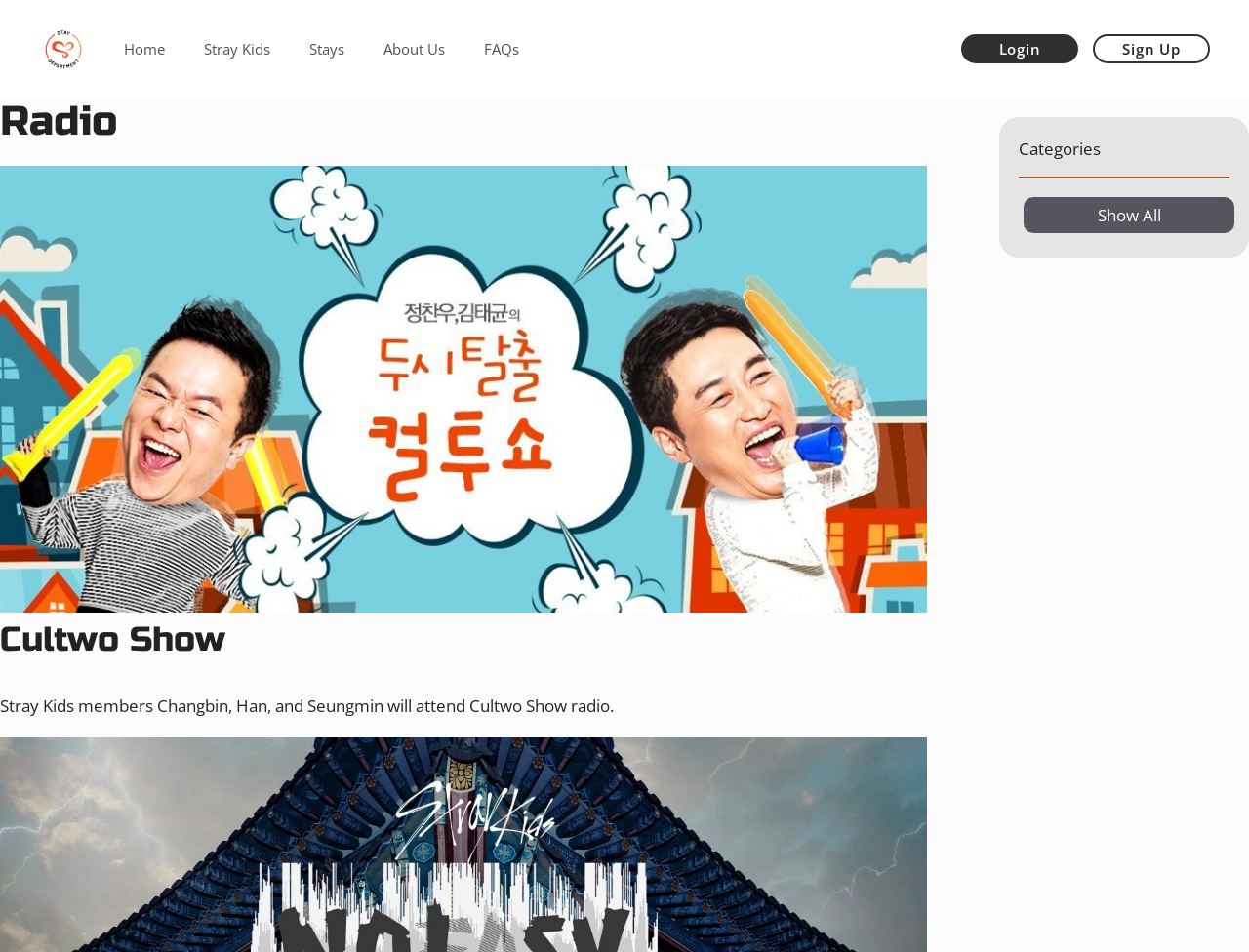Locate the bounding box coordinates of the element I should click to achieve the following instruction: "view Cultwo Show radio".

[0.0, 0.65, 0.18, 0.693]